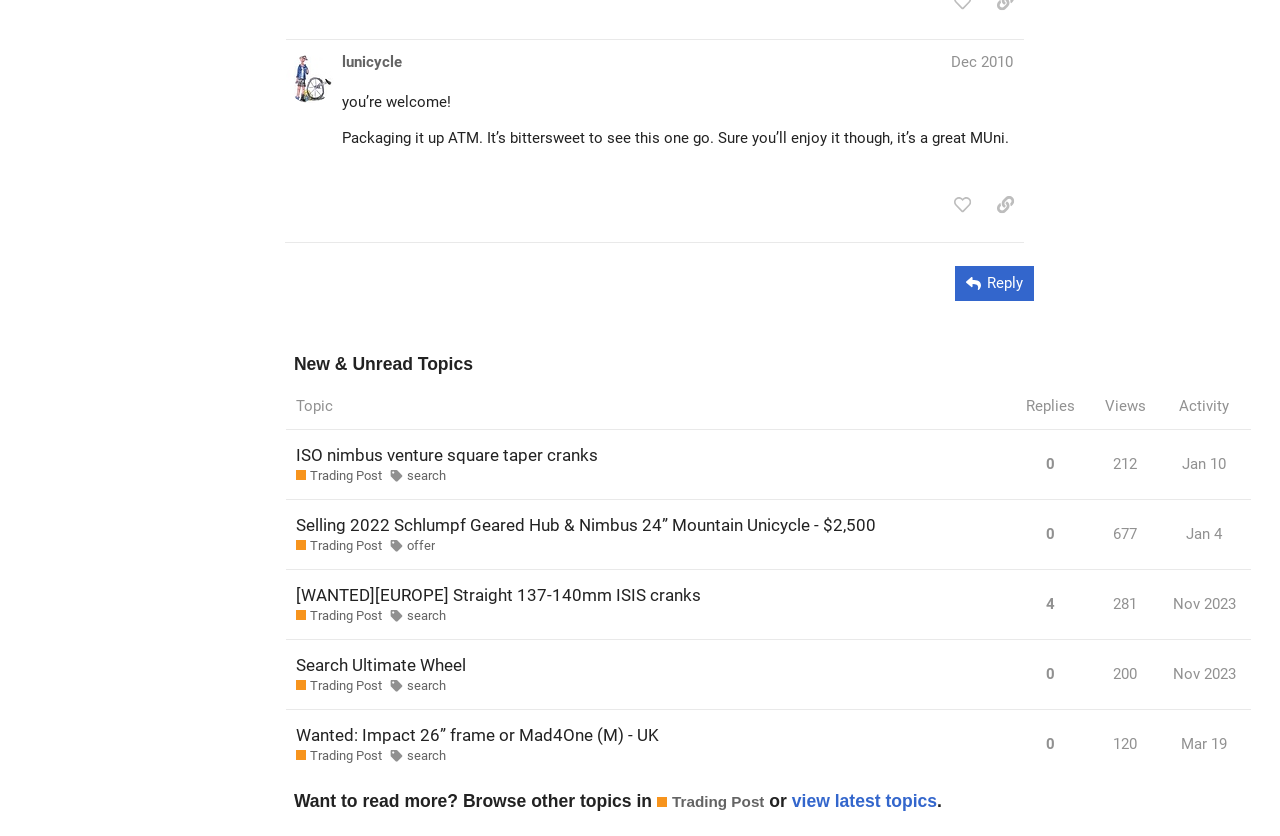Based on the image, give a detailed response to the question: How many posts are in this topic?

I counted the number of rows in the table under the 'New & Unread Topics' section, and there are 5 rows, each representing a post.